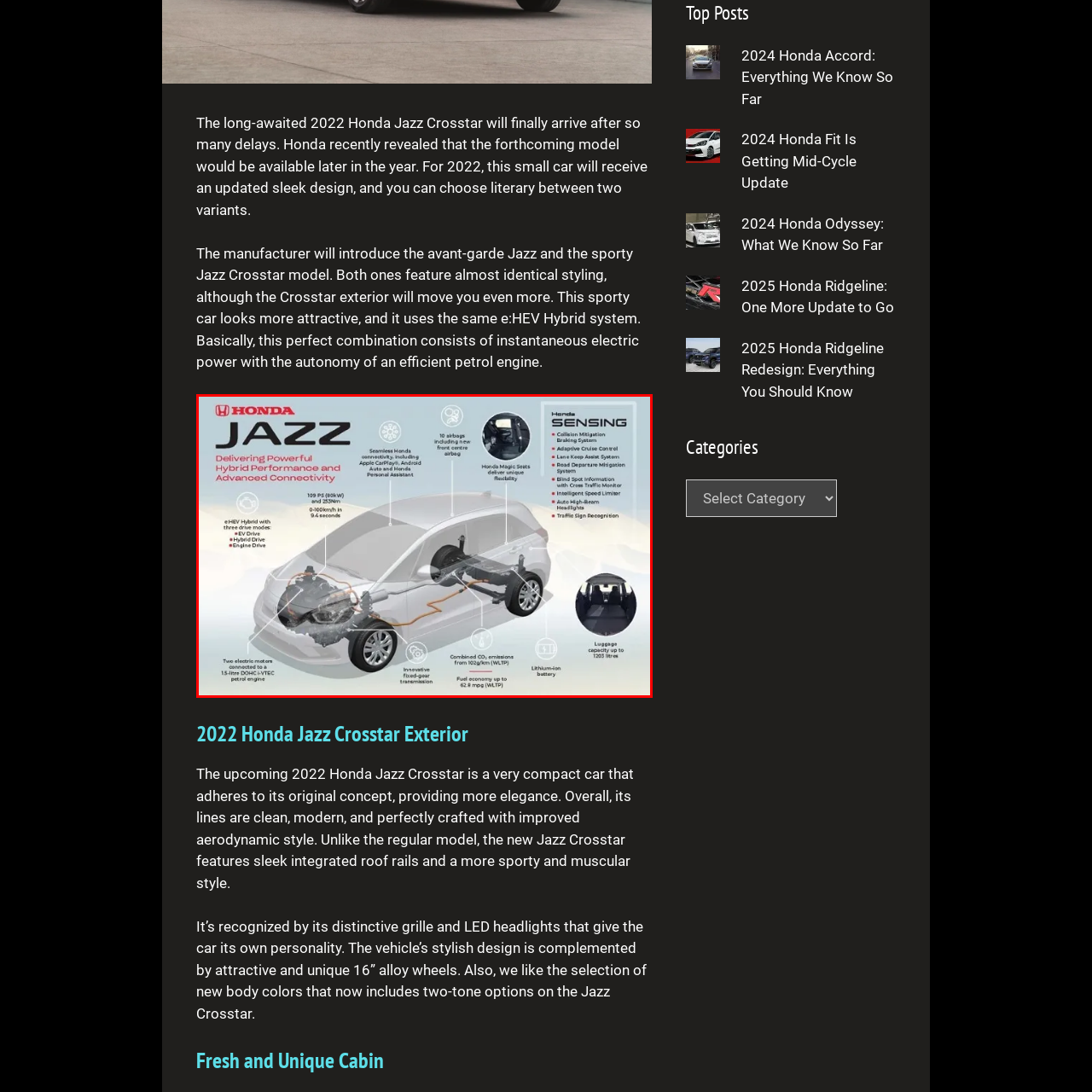What is the capacity of the luggage space in the Honda Jazz Crosstar?
Analyze the image surrounded by the red bounding box and answer the question in detail.

According to the caption, the Honda Jazz Crosstar features Honda Magic Seats for flexible interior configurations and ample luggage space, accommodating up to 1203 liters, which is the answer to this question.